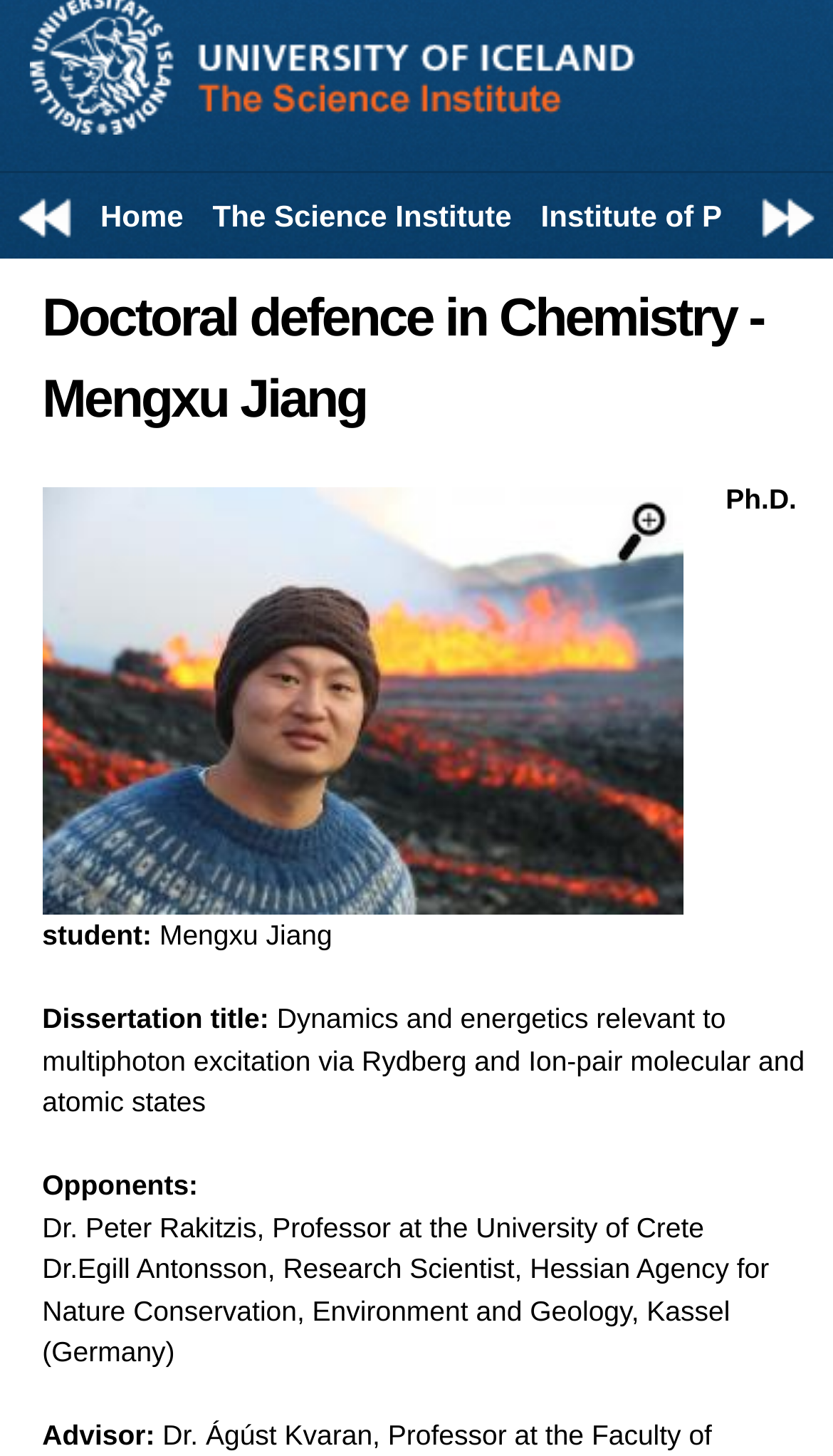Who is the Ph.D. student?
Please ensure your answer is as detailed and informative as possible.

I found the answer by looking at the text 'Ph.D. student:' and the corresponding text next to it, which is 'Mengxu Jiang'.